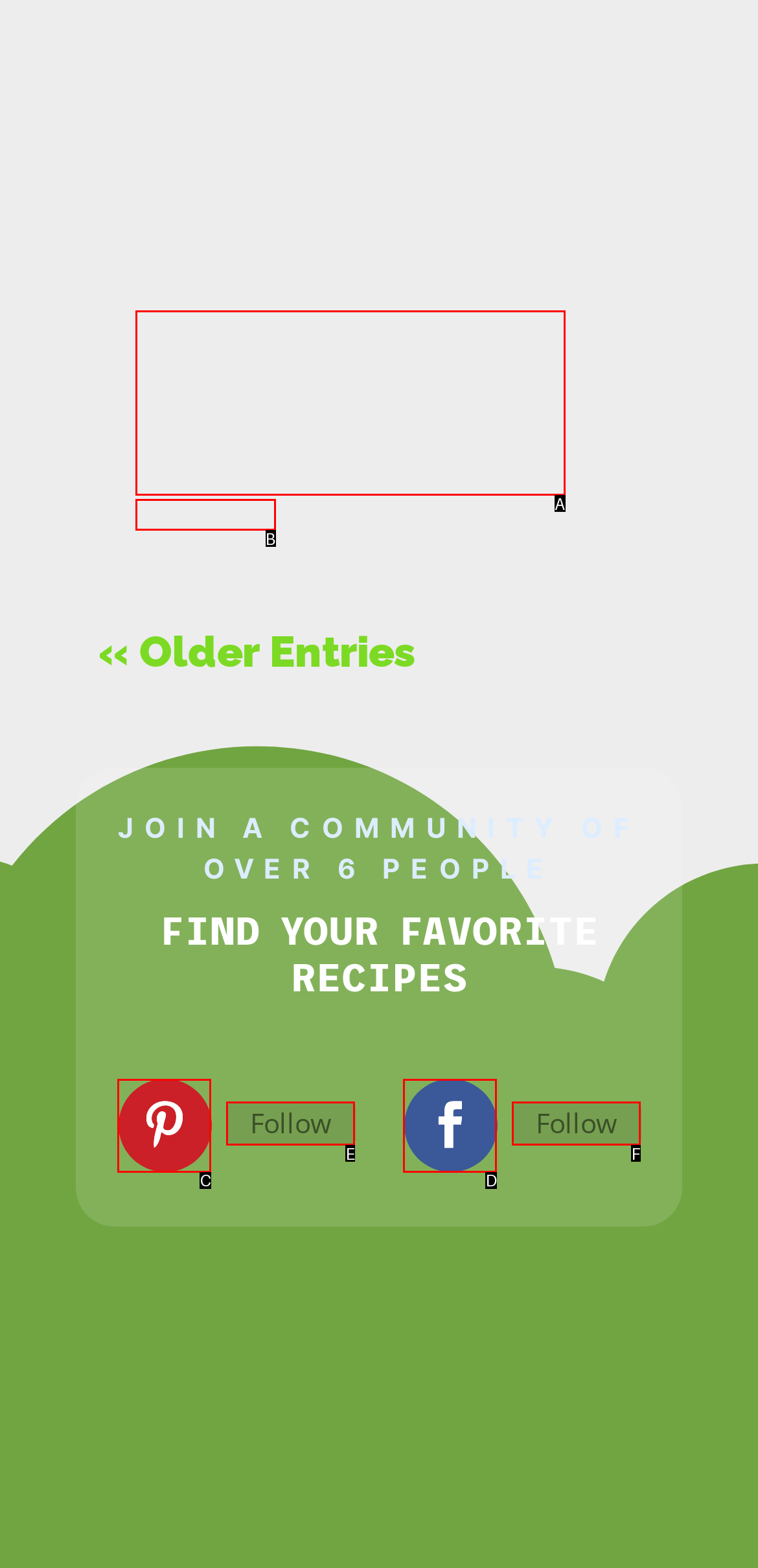Which lettered option matches the following description: Follow
Provide the letter of the matching option directly.

C